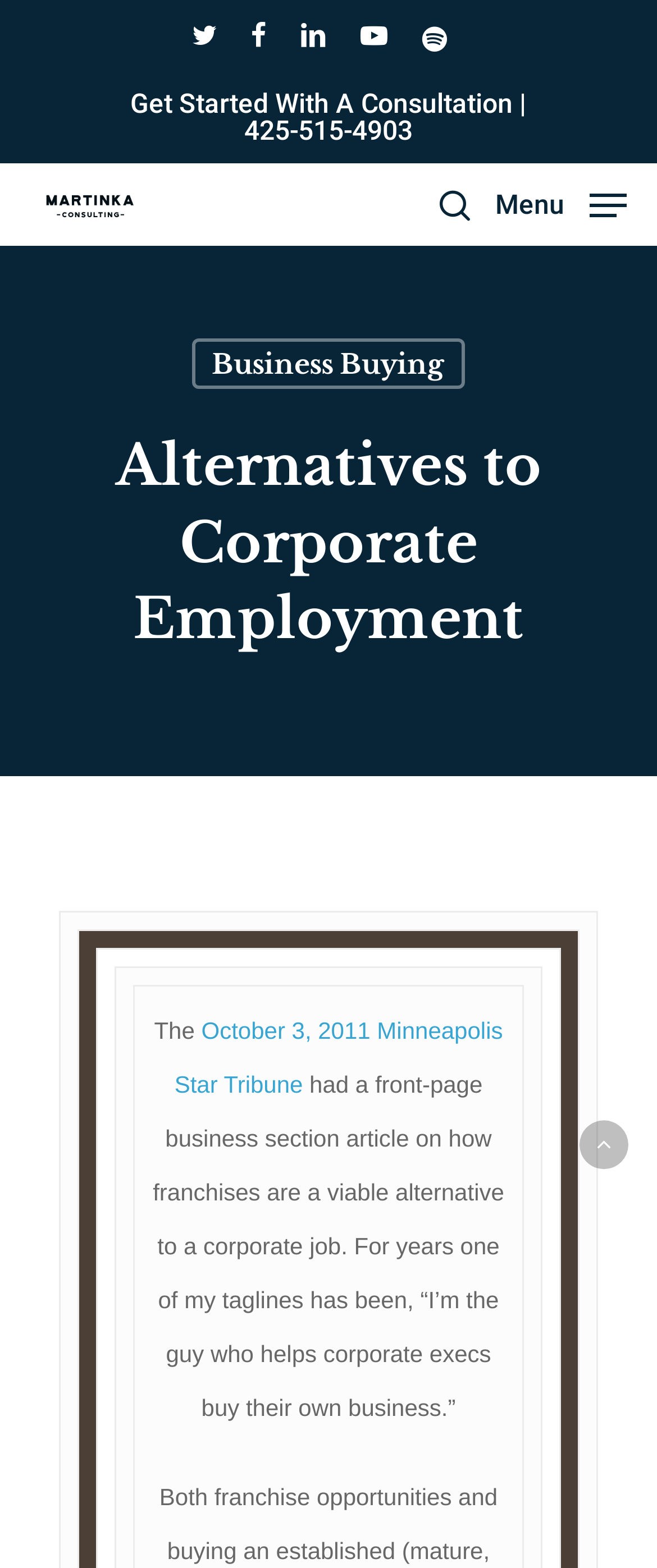What is the text on the image at the top left?
Answer the question with a single word or phrase by looking at the picture.

Martinka Consulting